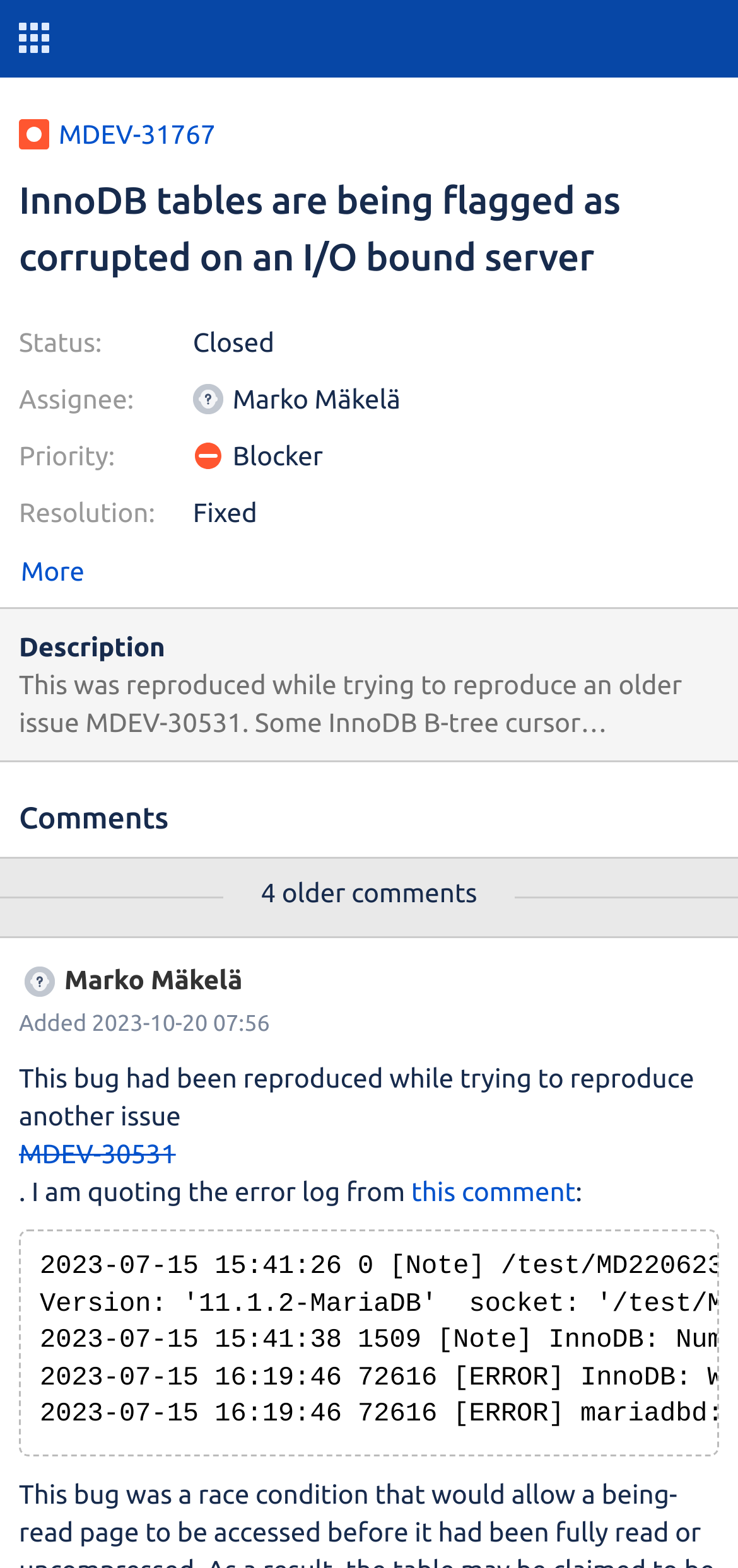Find the bounding box of the UI element described as follows: "MDEV-30531".

[0.026, 0.723, 0.974, 0.747]